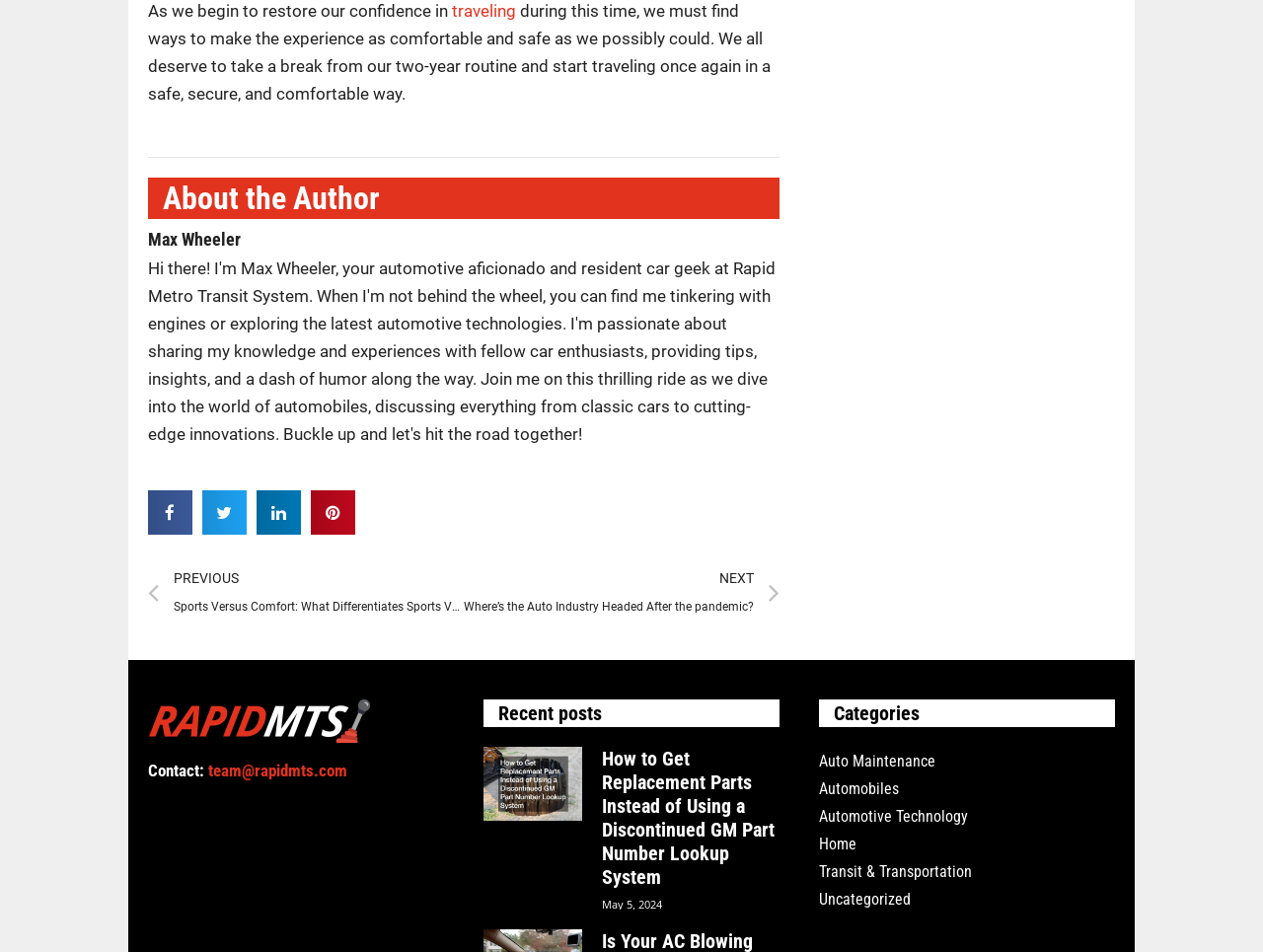Please determine the bounding box coordinates of the clickable area required to carry out the following instruction: "Read the article about 'How to Get Replacement Parts Instead of Using a Discontinued GM Part Number Lookup System'". The coordinates must be four float numbers between 0 and 1, represented as [left, top, right, bottom].

[0.476, 0.784, 0.617, 0.933]